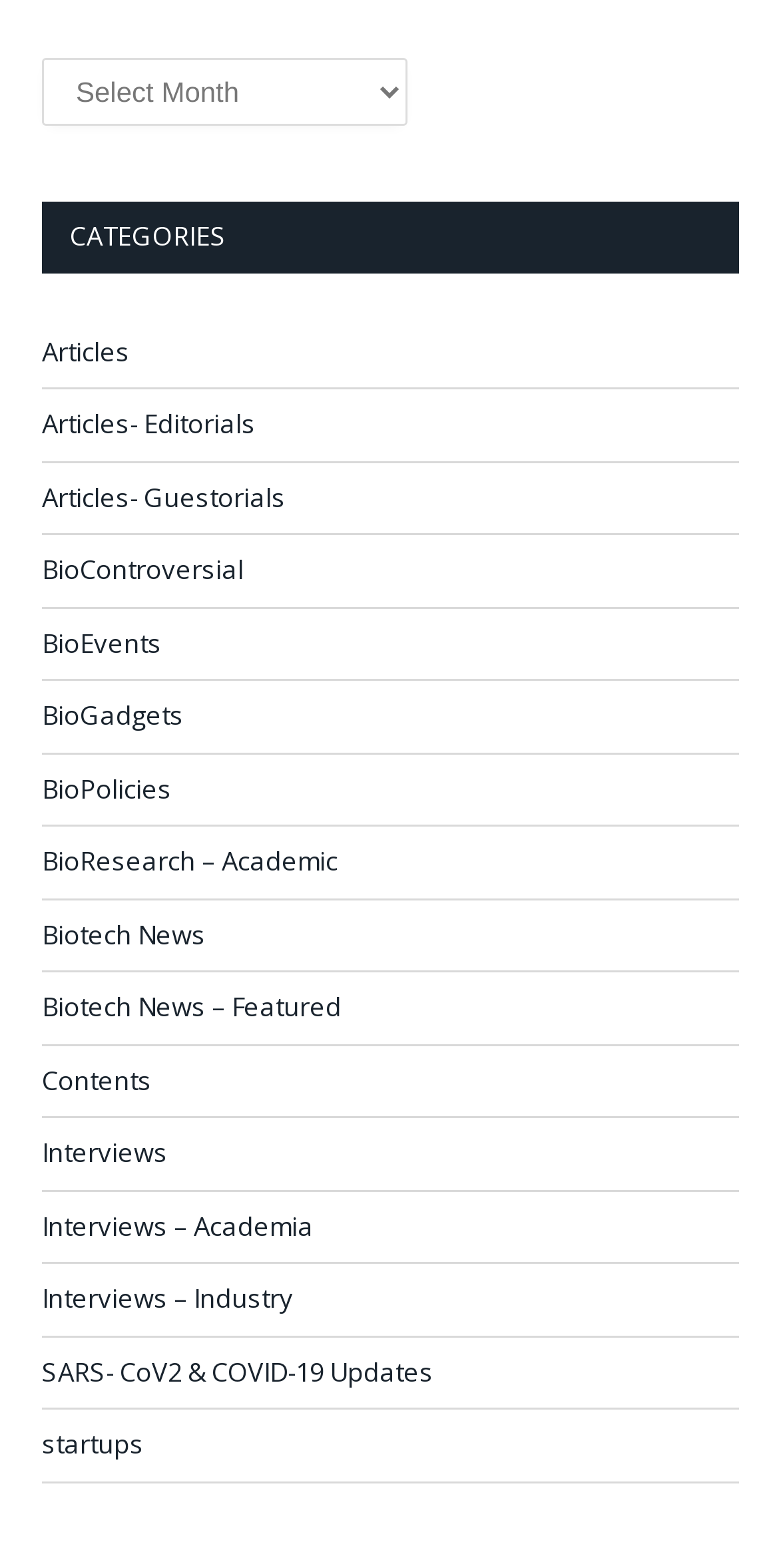Please identify the coordinates of the bounding box that should be clicked to fulfill this instruction: "View articles".

[0.054, 0.212, 0.167, 0.237]